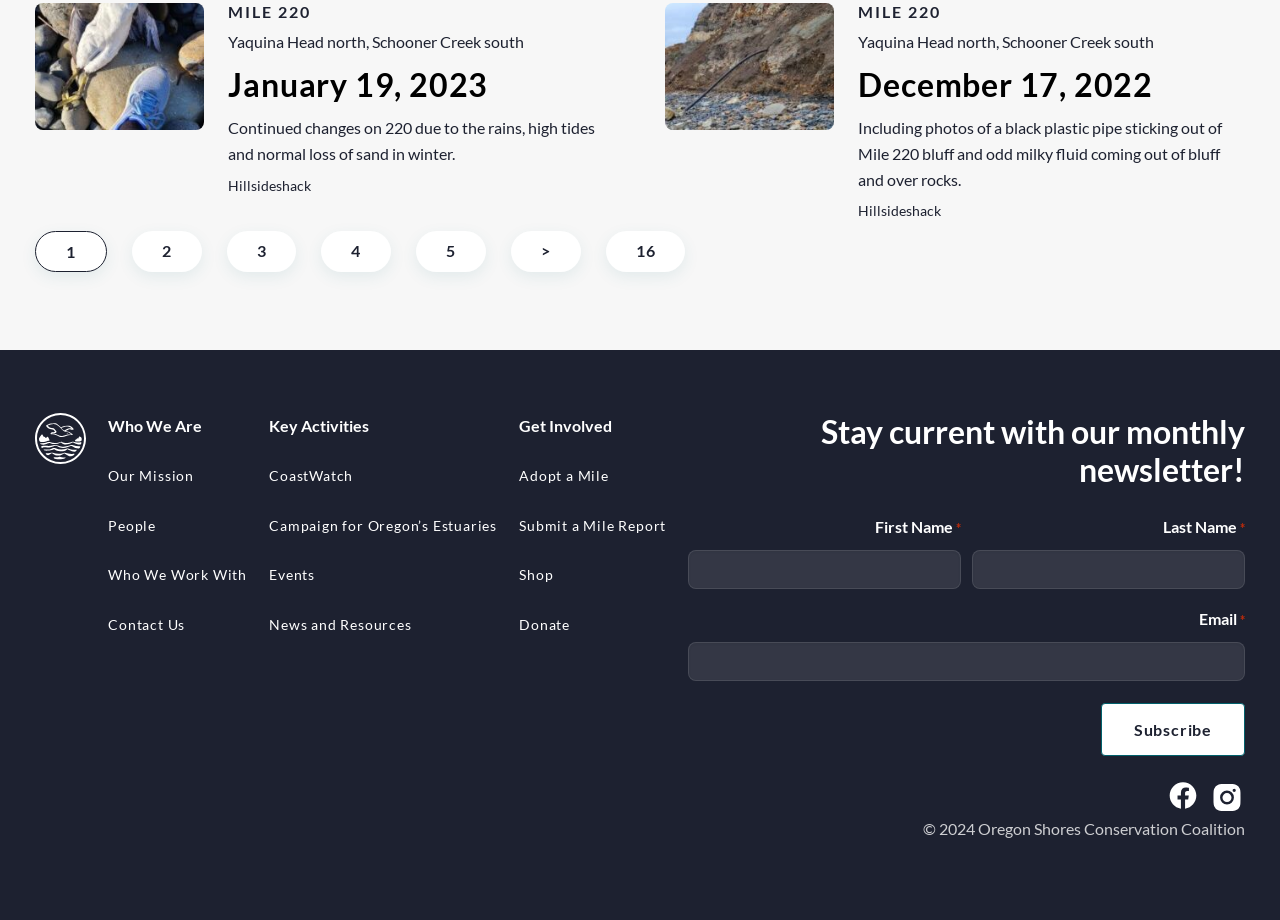How many links are there on this webpage?
Relying on the image, give a concise answer in one word or a brief phrase.

17